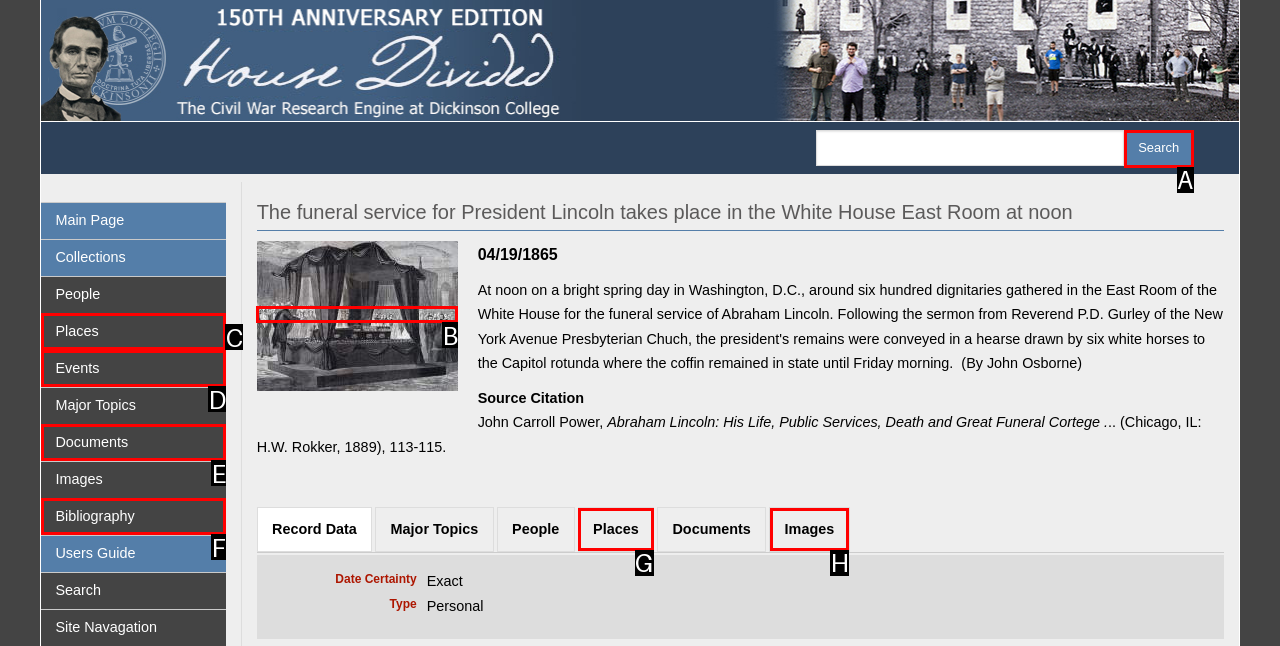From the choices given, find the HTML element that matches this description: value="Search". Answer with the letter of the selected option directly.

A